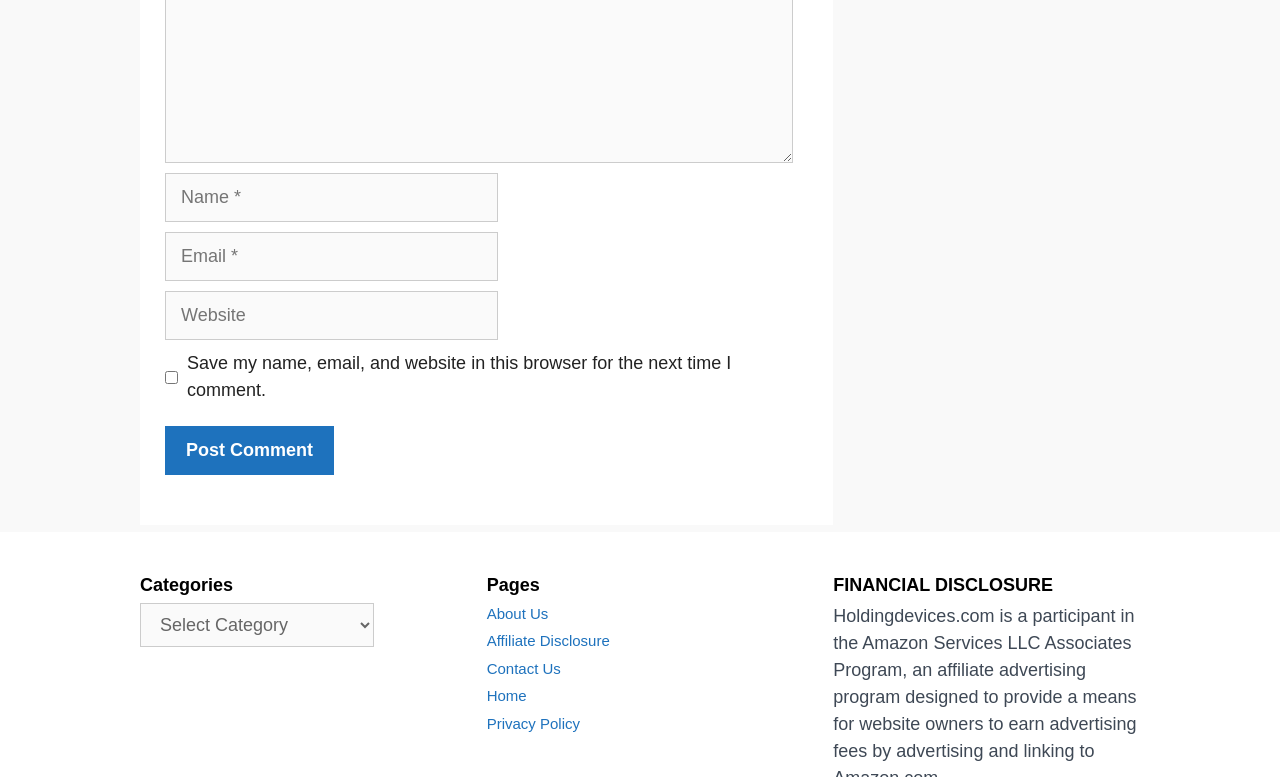Please provide a brief answer to the following inquiry using a single word or phrase:
What is the function of the 'Post Comment' button?

Submit comment